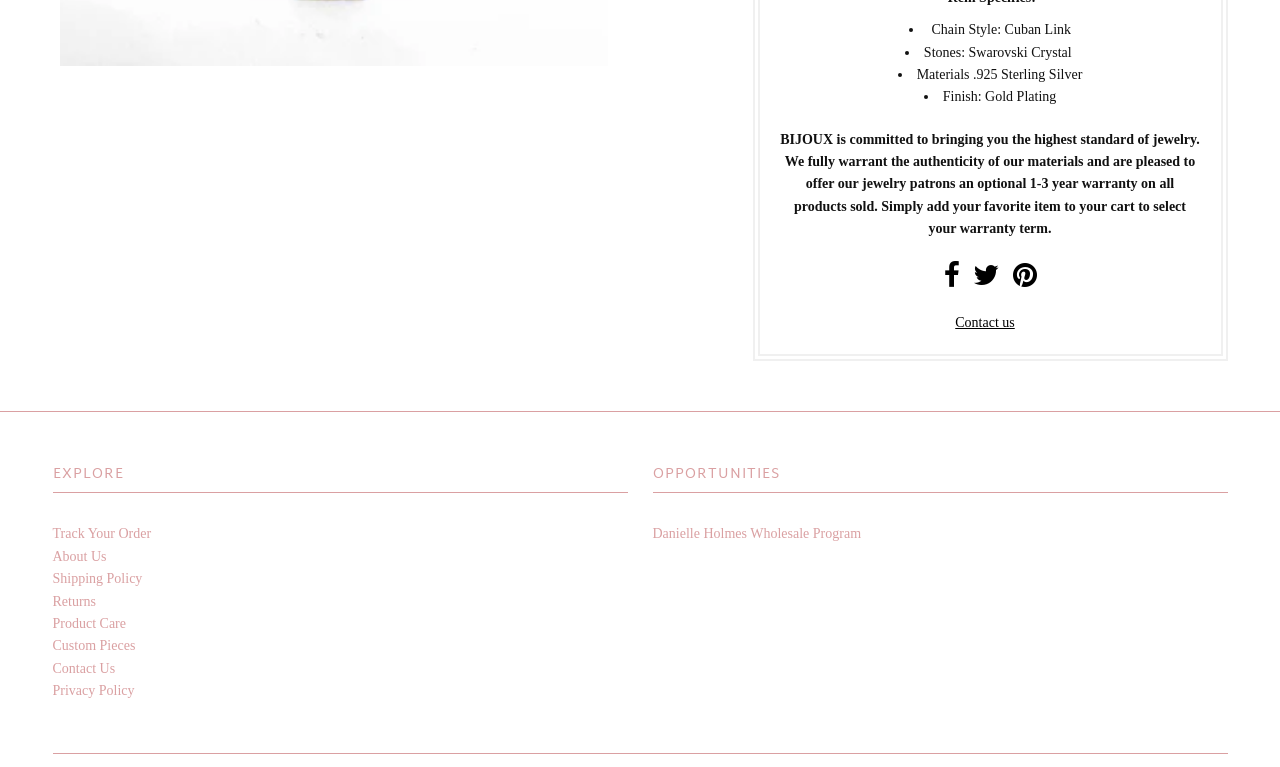Predict the bounding box coordinates of the UI element that matches this description: "Track Your Order". The coordinates should be in the format [left, top, right, bottom] with each value between 0 and 1.

[0.041, 0.686, 0.118, 0.706]